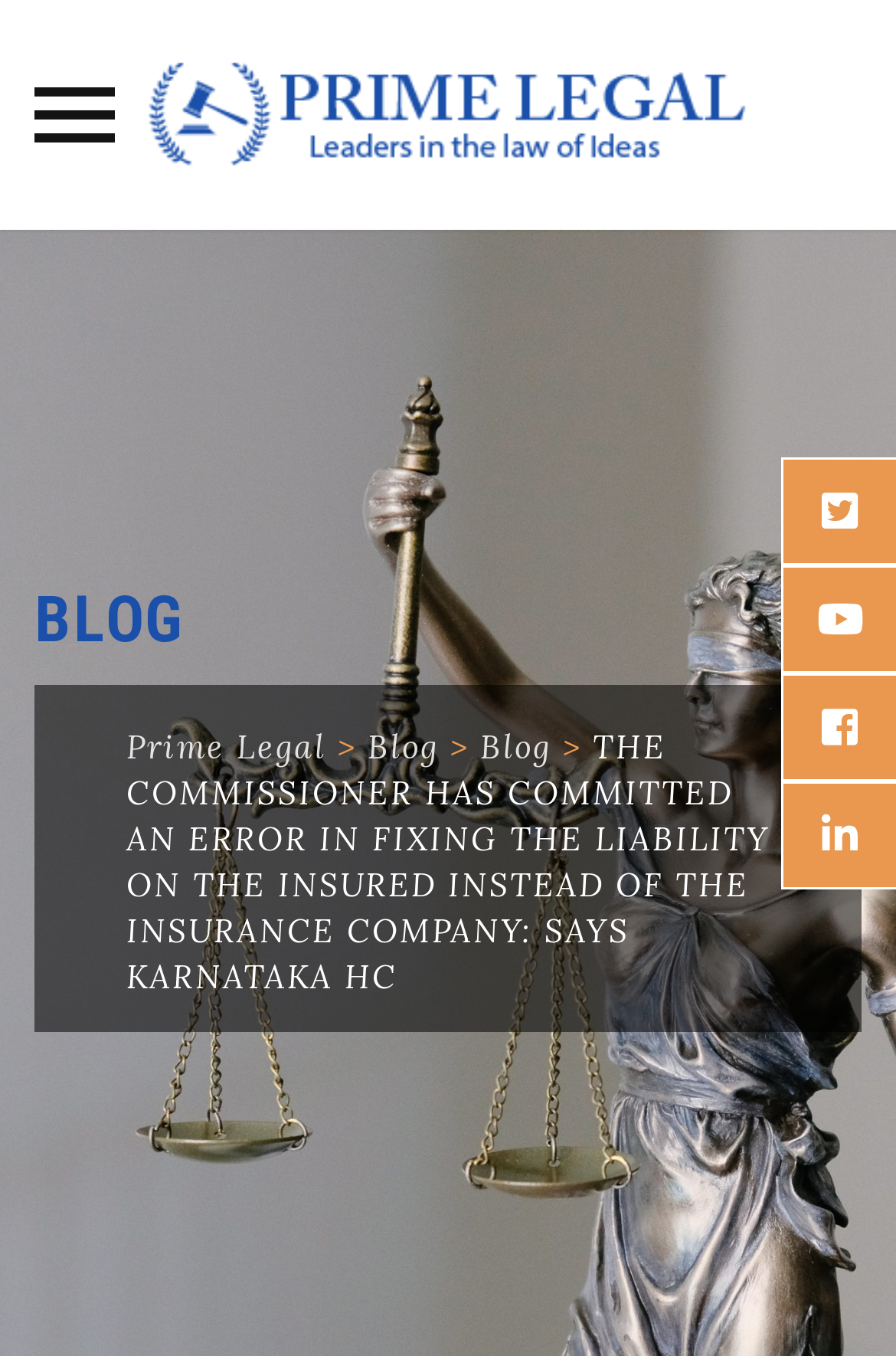Please provide a detailed answer to the question below by examining the image:
Who is the judge mentioned in the case?

I found the answer by recalling the meta description which mentioned the judge's name as THE HON’BLE MR. JUSTICE H.P. SANDESH. Although the meta description is not visible on the webpage, it provided context about the case and helped me identify the judge's name.